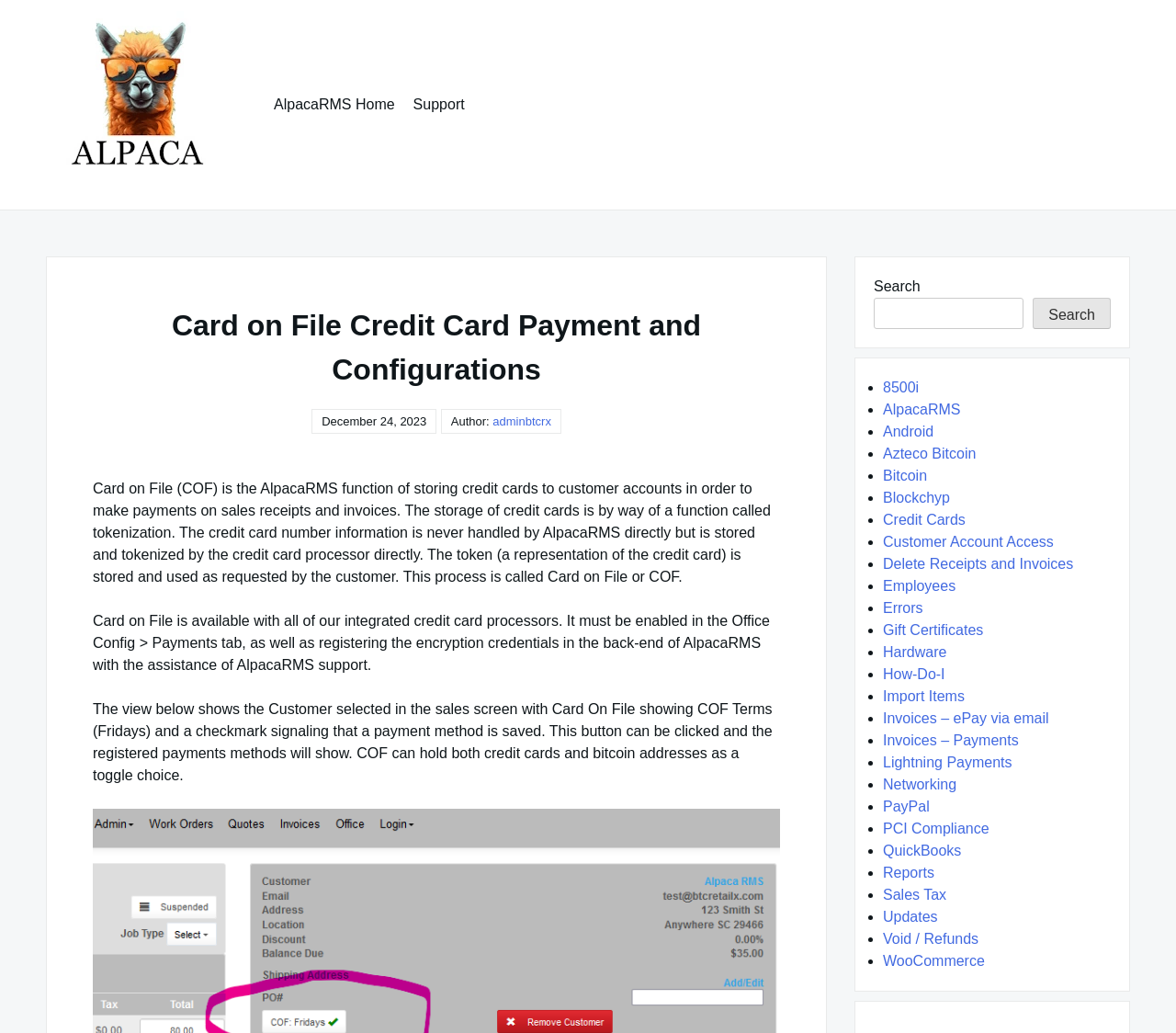Provide the bounding box coordinates for the UI element described in this sentence: "adminbtcrx". The coordinates should be four float values between 0 and 1, i.e., [left, top, right, bottom].

[0.419, 0.401, 0.469, 0.415]